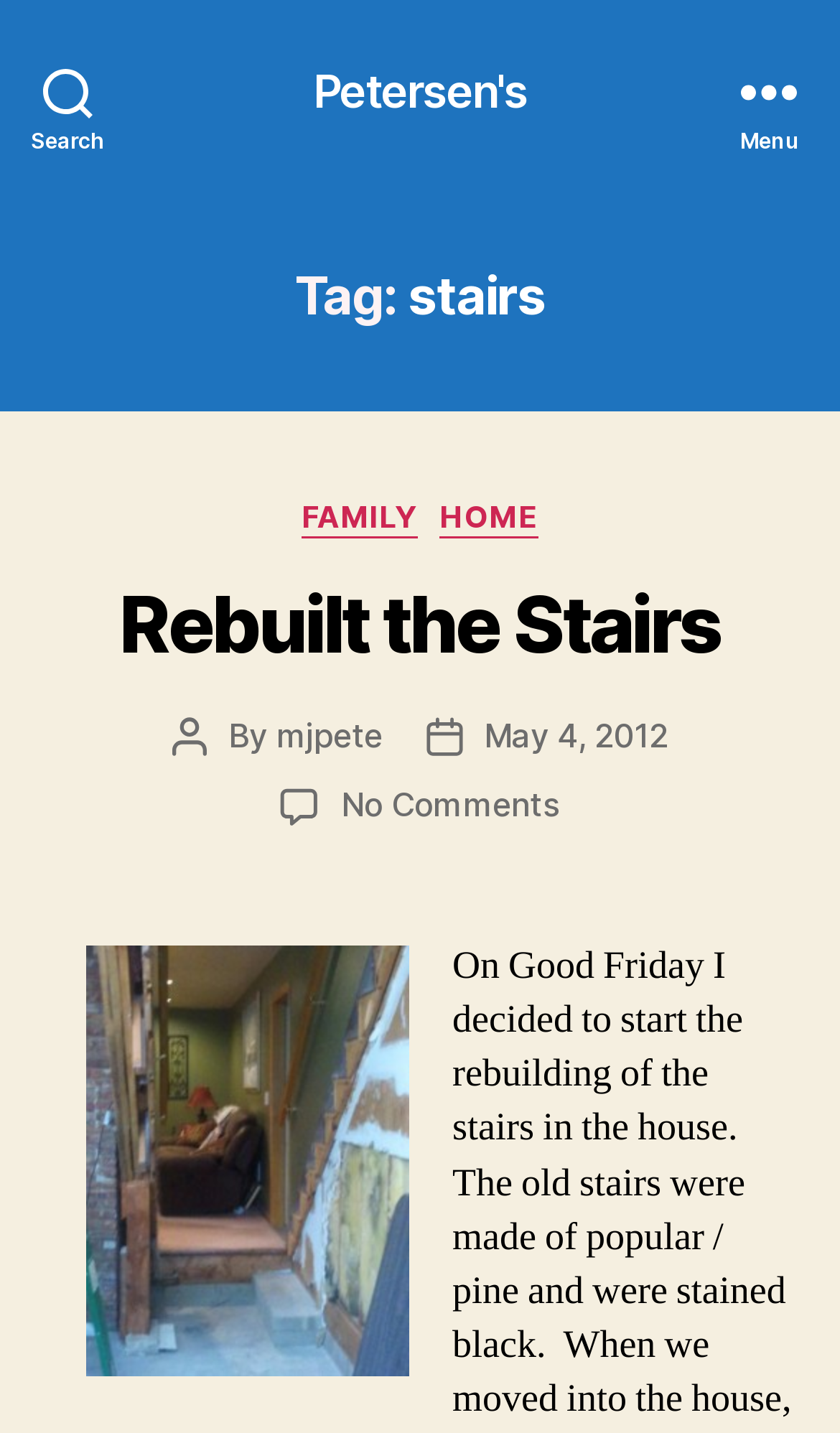Who is the author of the post 'Rebuilt the Stairs'?
Give a detailed explanation using the information visible in the image.

I found the link 'mjpete' with bounding box coordinates [0.329, 0.499, 0.456, 0.527] which is next to the text 'By' and 'Post author', indicating that mjpete is the author of the post 'Rebuilt the Stairs'.